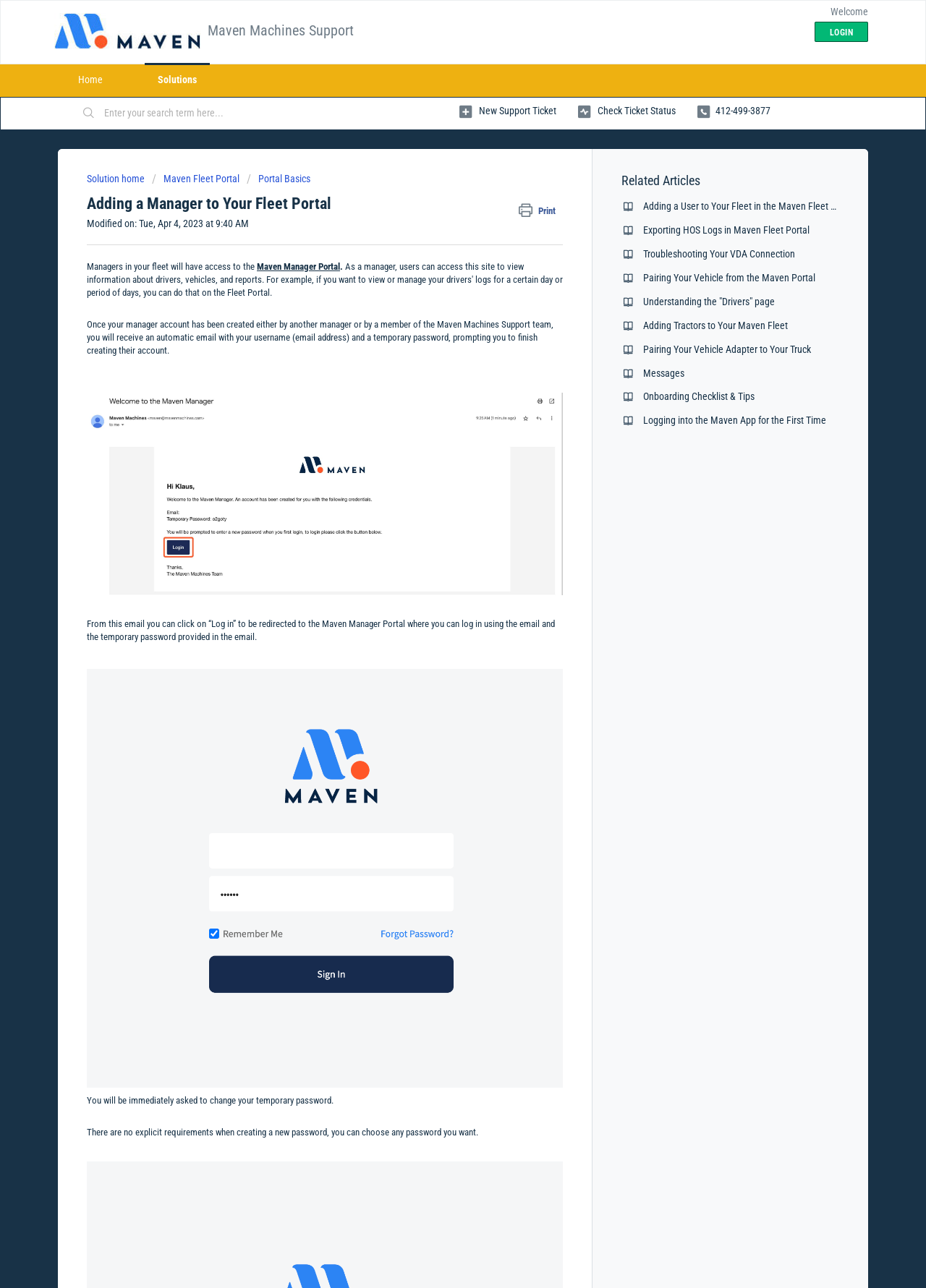What type of articles are listed under 'Related Articles'?
Answer the question based on the image using a single word or a brief phrase.

Maven Fleet Portal tutorials